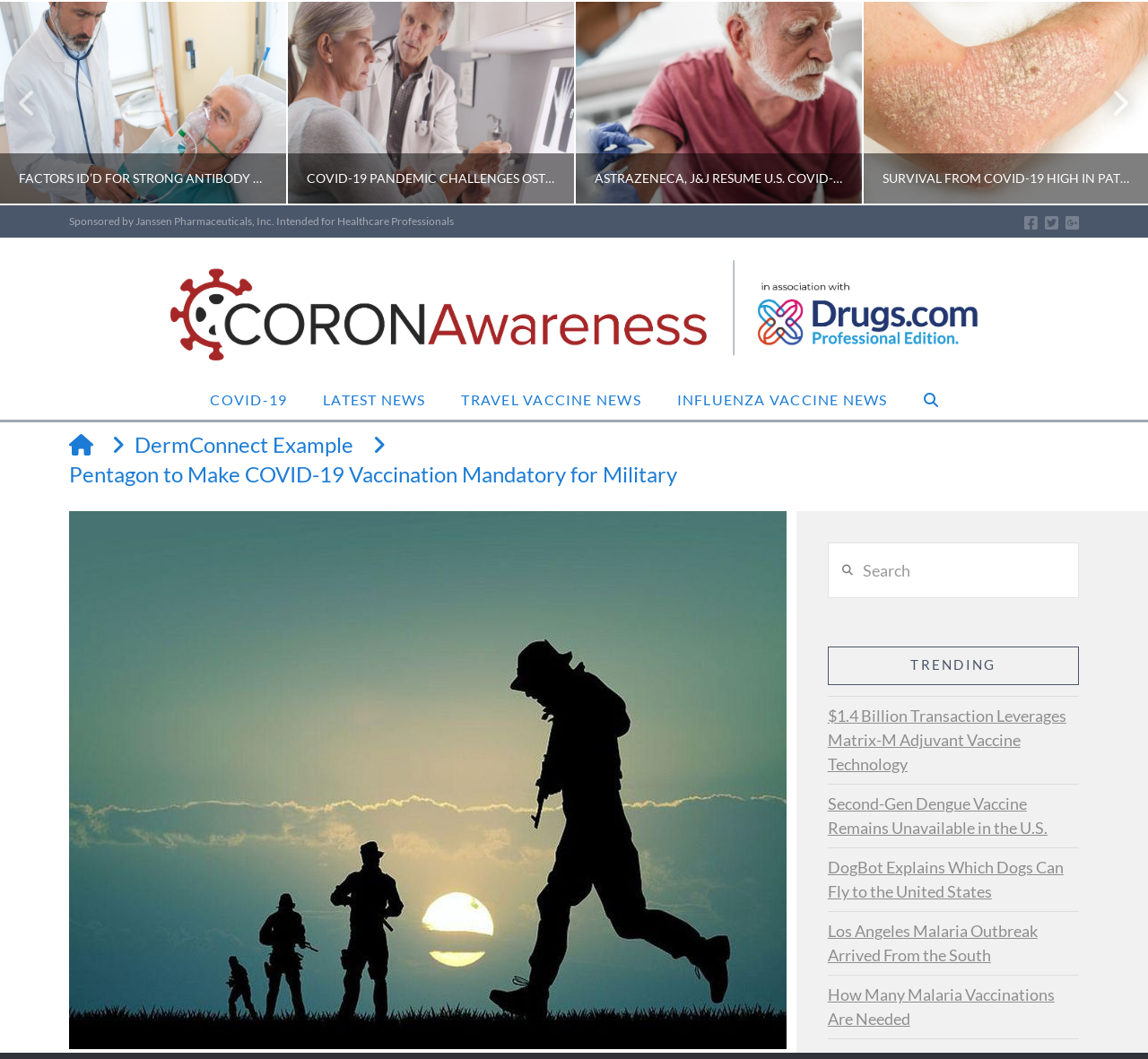Please determine the bounding box coordinates for the element with the description: "parent_node: Search name="s" placeholder="Search"".

[0.721, 0.512, 0.94, 0.565]